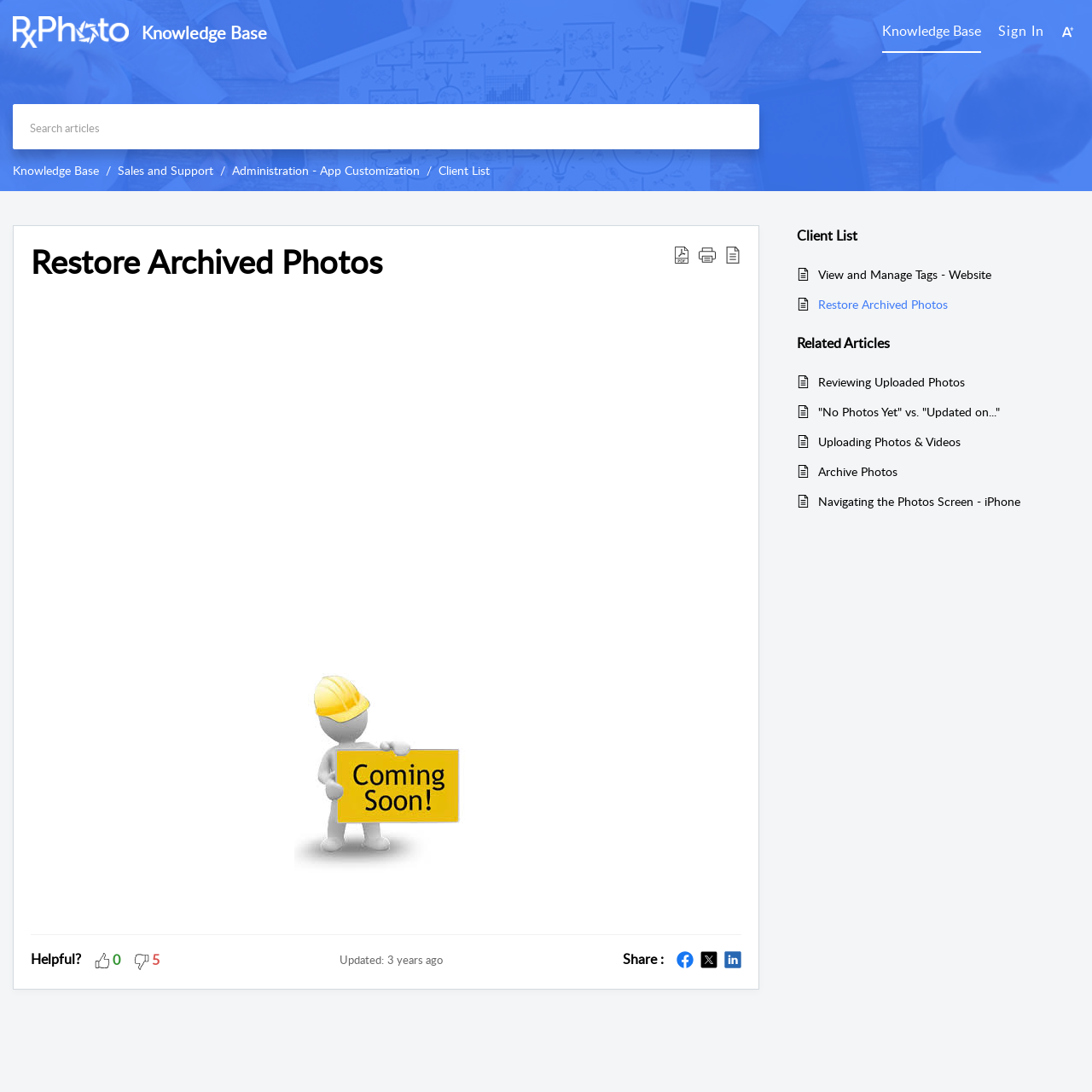Determine the bounding box coordinates of the clickable region to execute the instruction: "Reviewing Uploaded Photos". The coordinates should be four float numbers between 0 and 1, denoted as [left, top, right, bottom].

[0.749, 0.341, 0.973, 0.359]